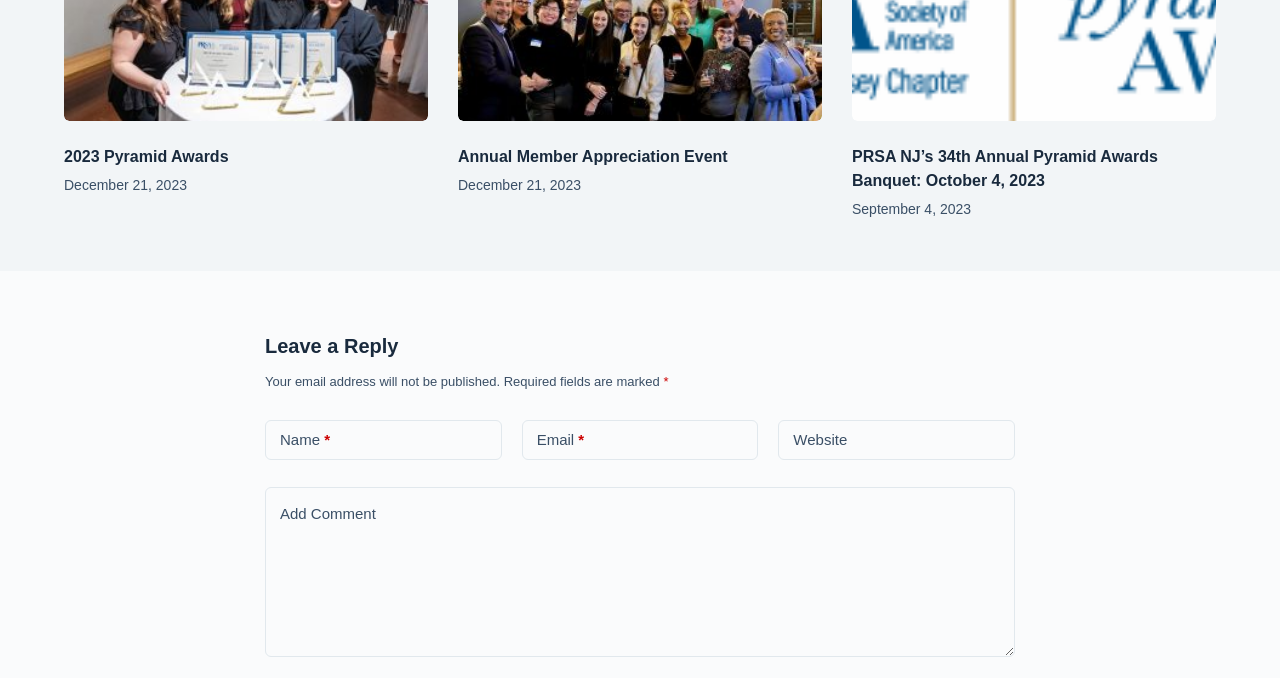What is the date of the Annual Member Appreciation Event?
Refer to the image and answer the question using a single word or phrase.

December 21, 2023